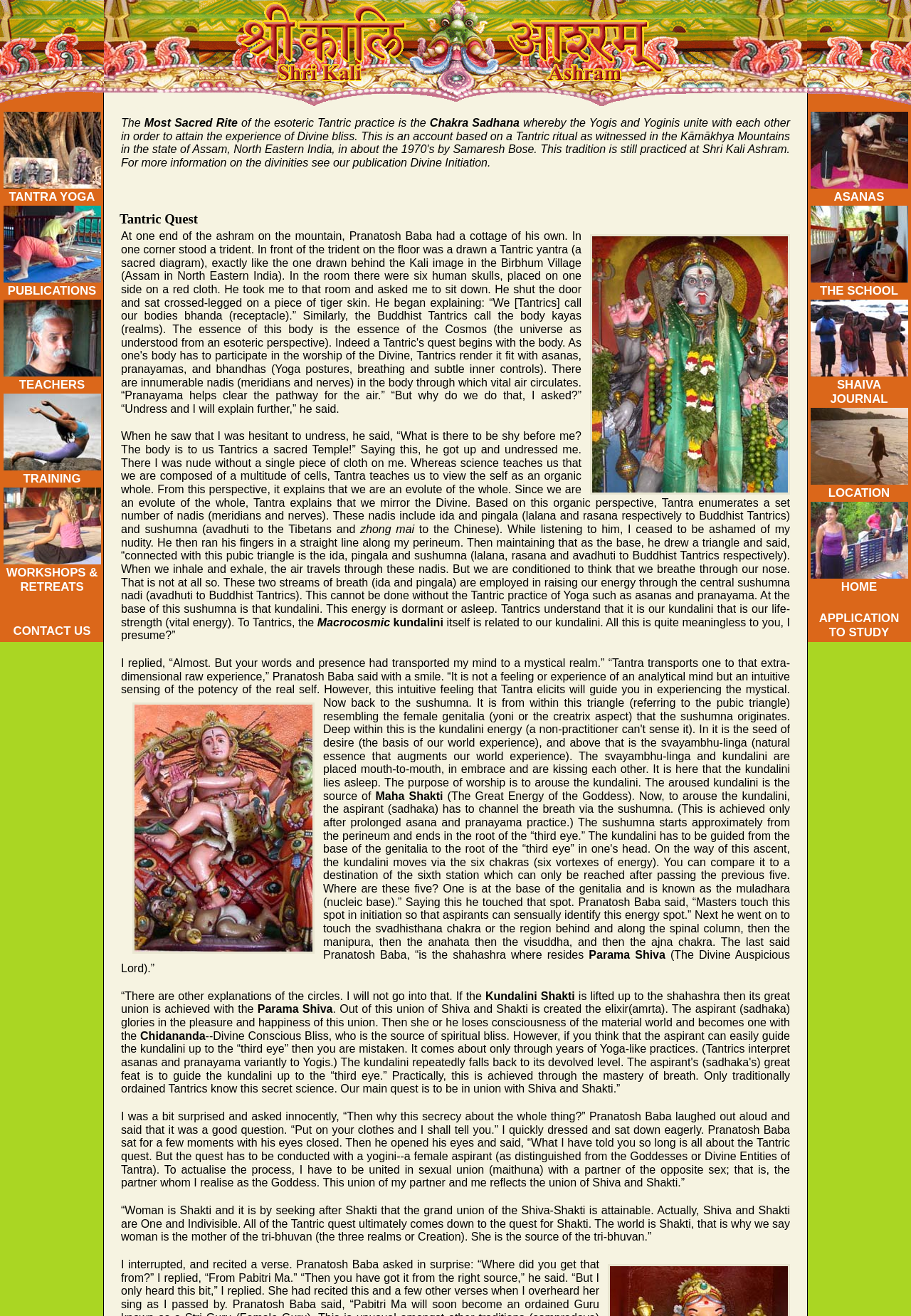Specify the bounding box coordinates for the region that must be clicked to perform the given instruction: "Click on the TANTRA YOGA link".

[0.01, 0.145, 0.104, 0.155]